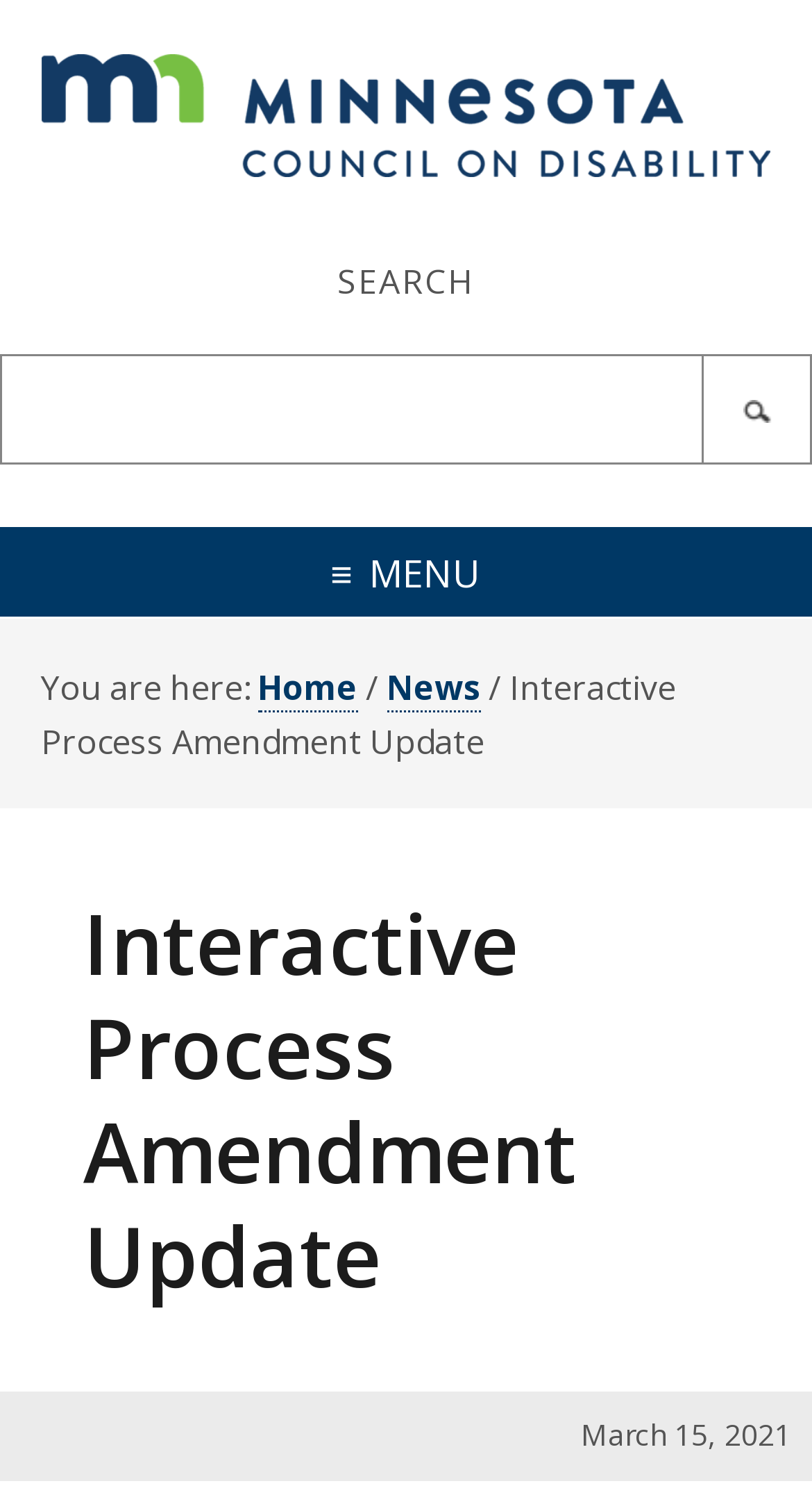For the following element description, predict the bounding box coordinates in the format (top-left x, top-left y, bottom-right x, bottom-right y). All values should be floating point numbers between 0 and 1. Description: Menu

[0.0, 0.353, 1.0, 0.414]